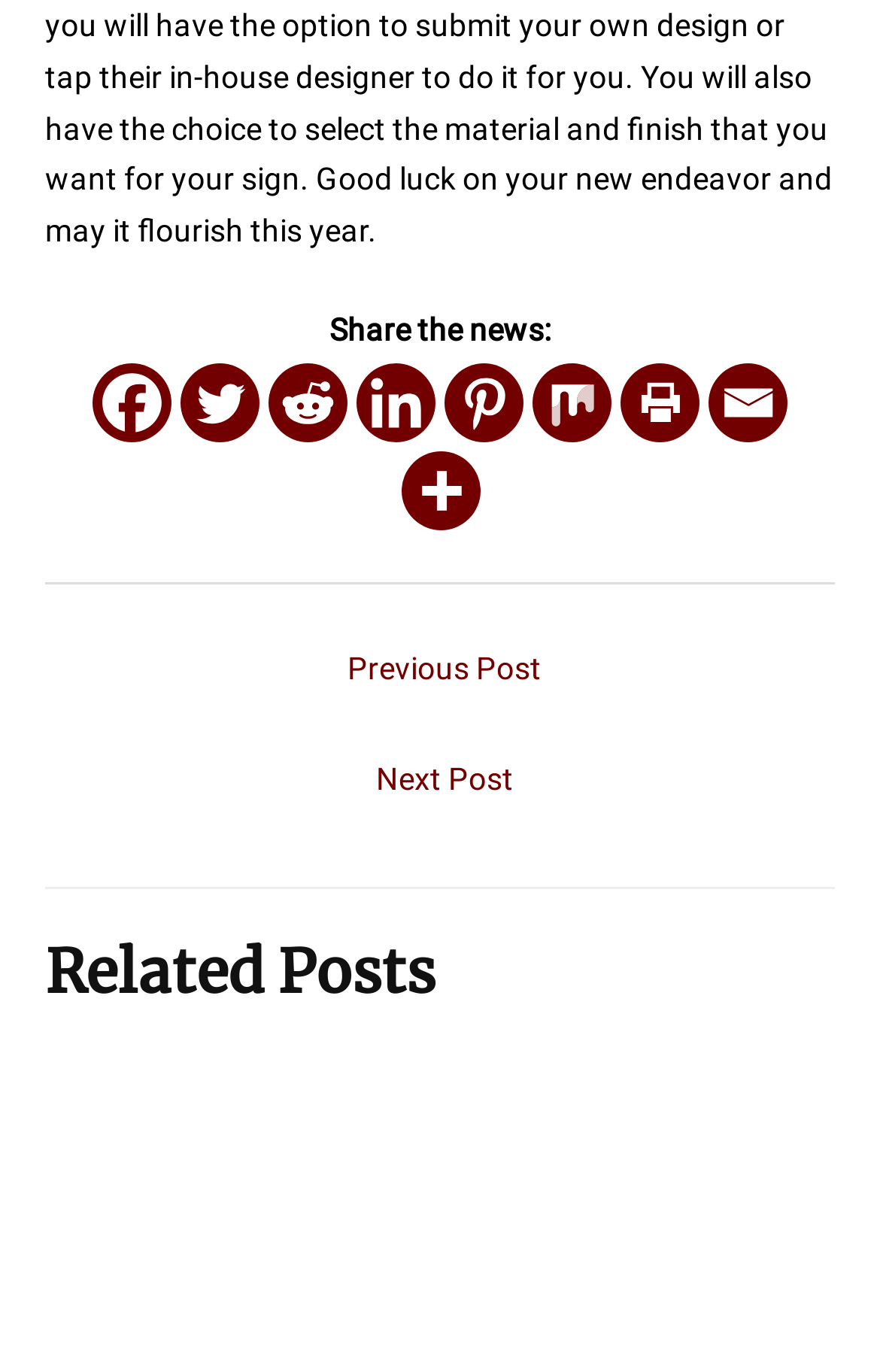Please determine the bounding box coordinates of the element's region to click in order to carry out the following instruction: "Go to previous post". The coordinates should be four float numbers between 0 and 1, i.e., [left, top, right, bottom].

[0.056, 0.463, 0.954, 0.516]